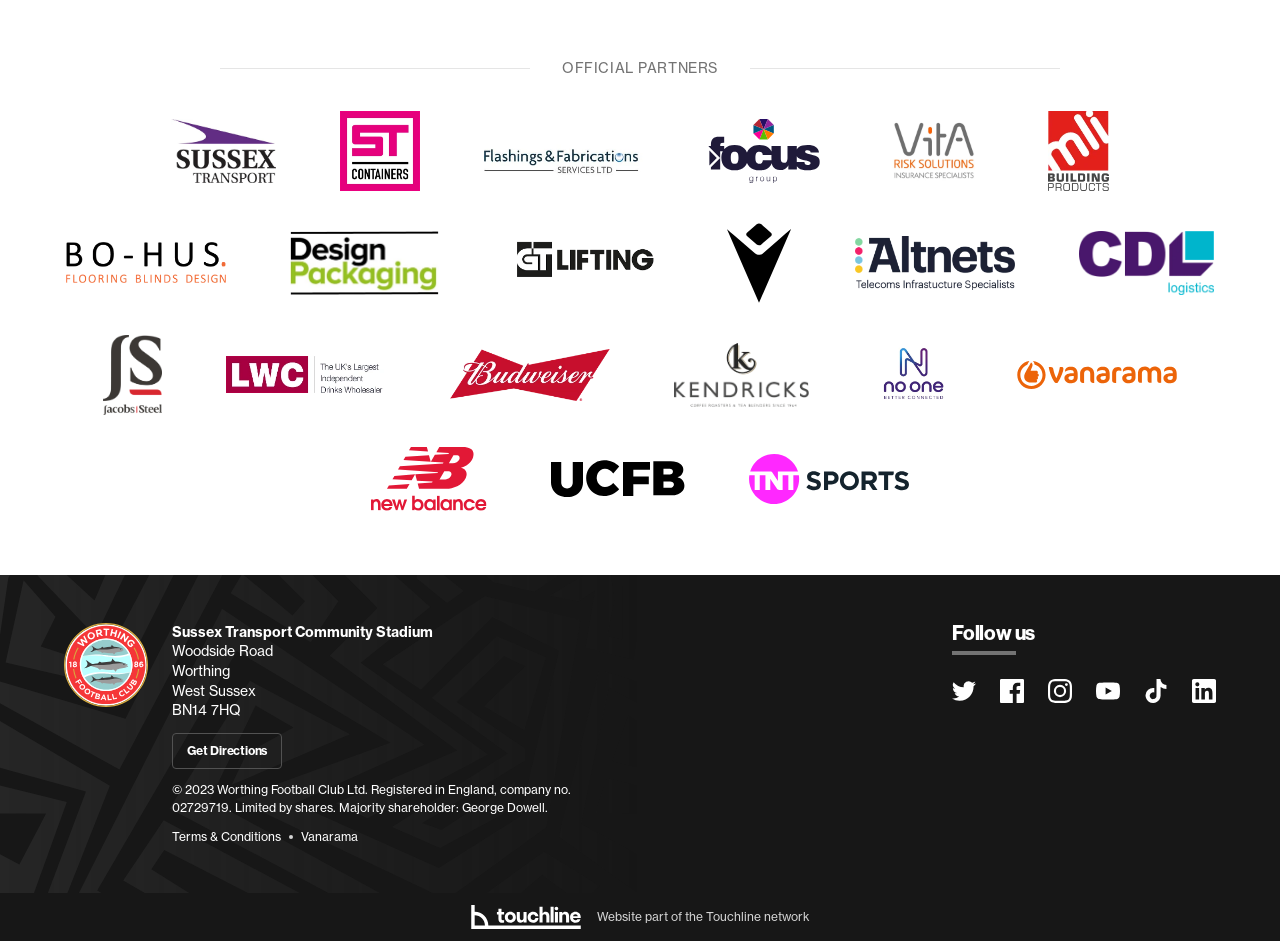Please reply with a single word or brief phrase to the question: 
What is the company number of Worthing Football Club Ltd?

02729719